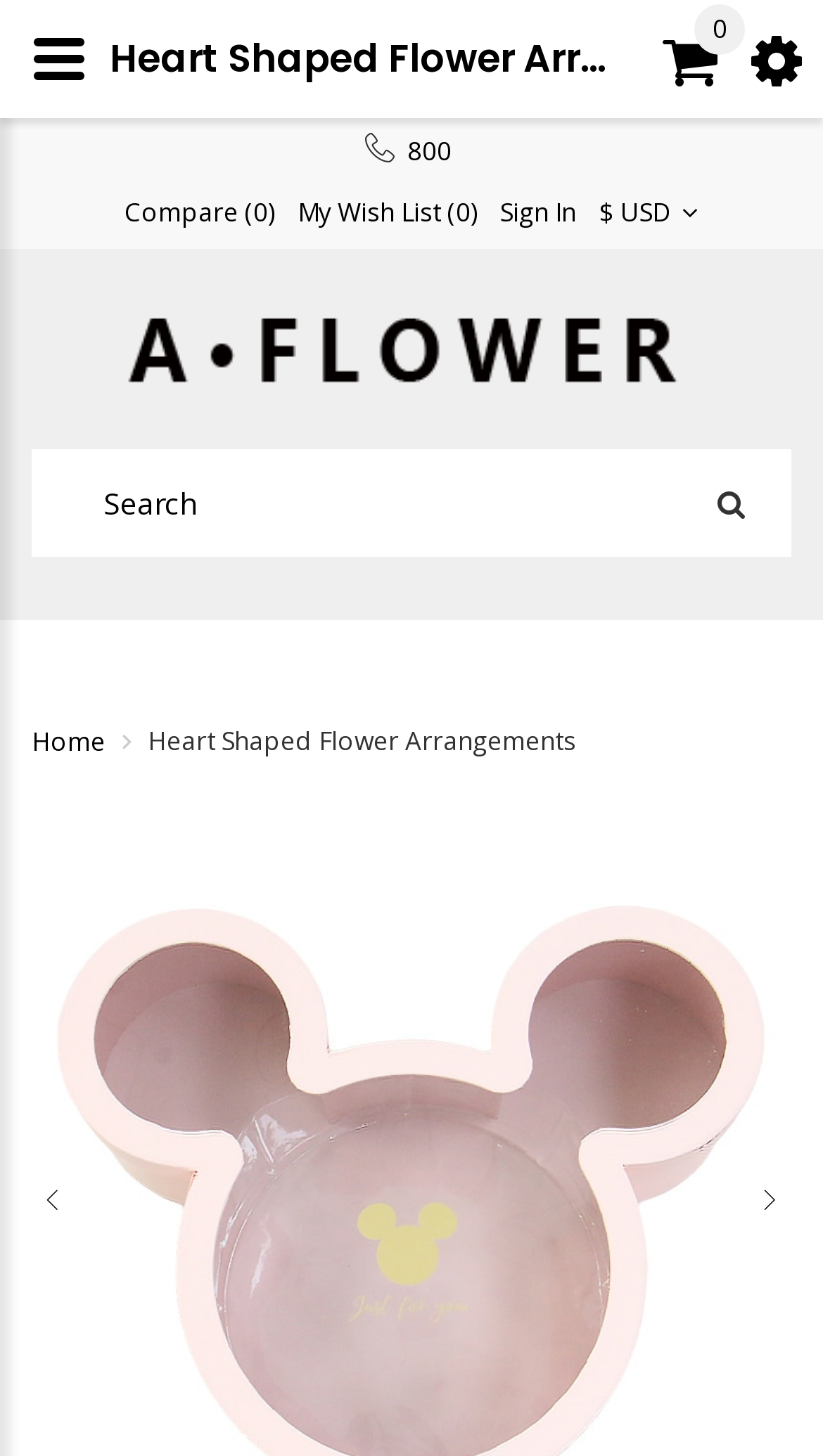Please provide a brief answer to the question using only one word or phrase: 
What is the currency used on this website?

USD